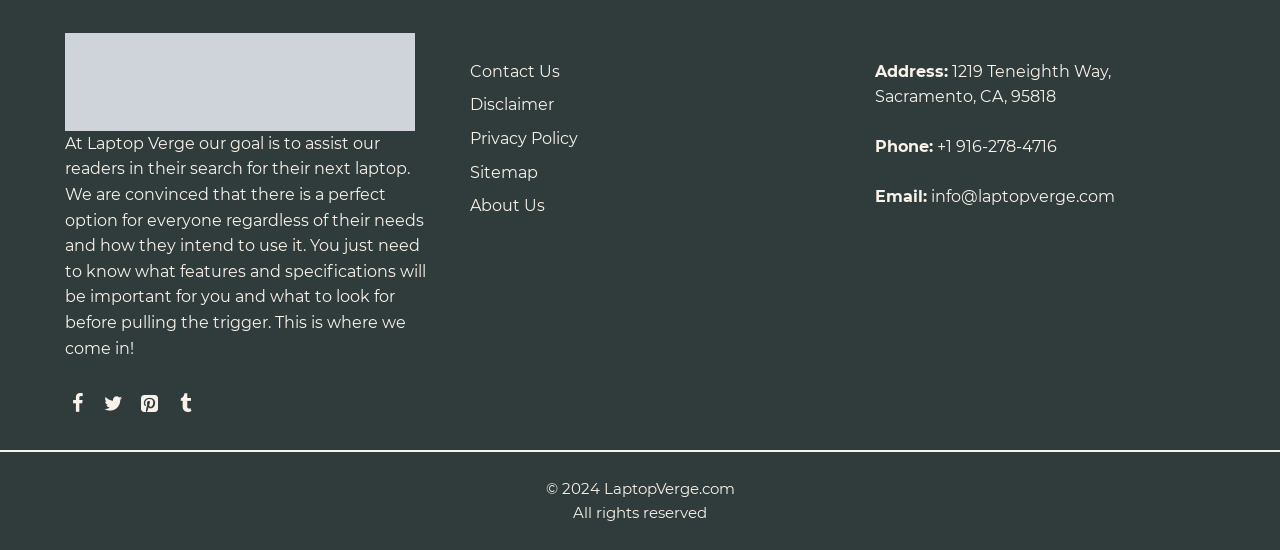Please locate the UI element described by "aria-label="Facebook" title="Facebook"" and provide its bounding box coordinates.

[0.051, 0.711, 0.07, 0.758]